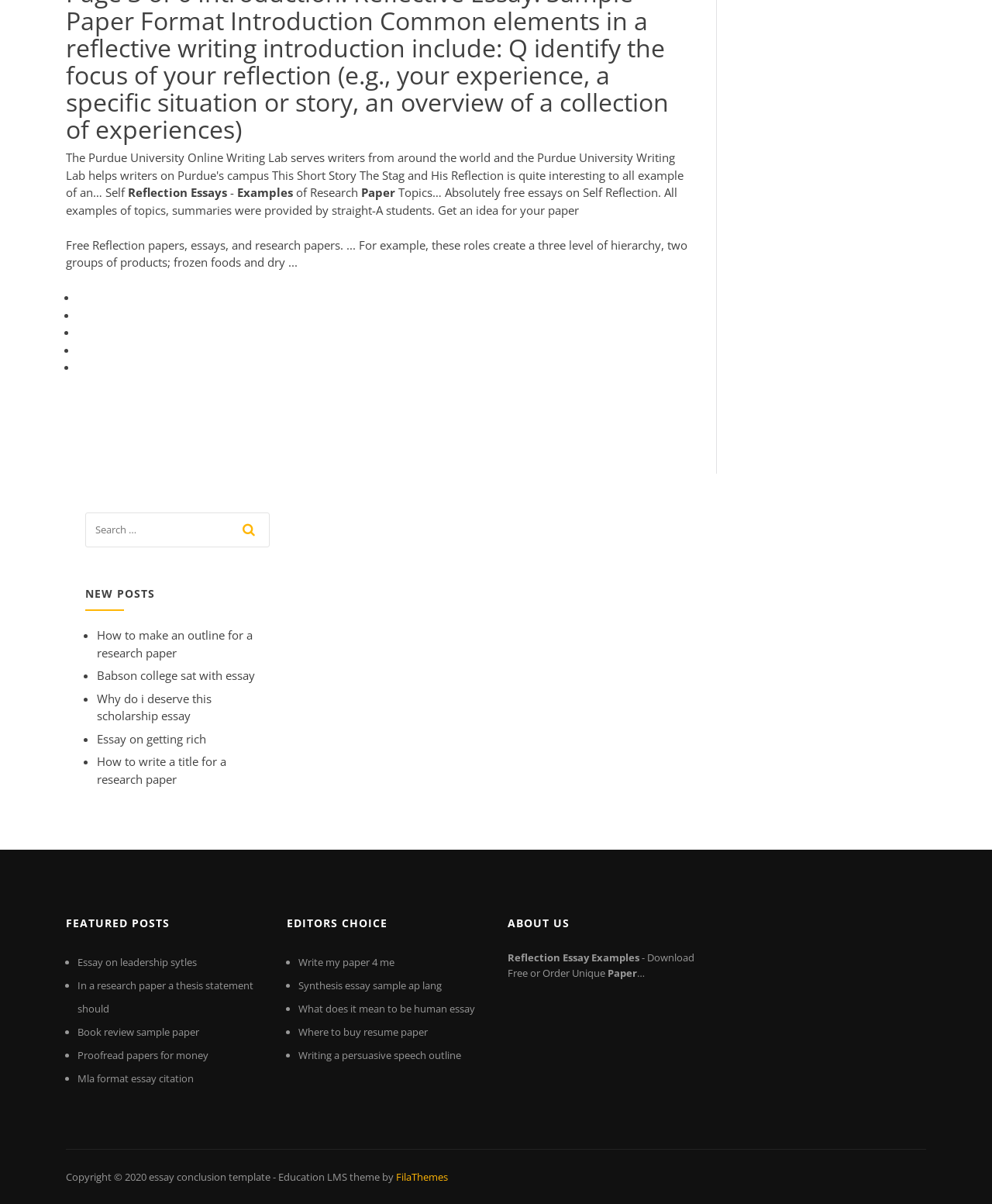Locate the bounding box coordinates of the element's region that should be clicked to carry out the following instruction: "download a reflection essay". The coordinates need to be four float numbers between 0 and 1, i.e., [left, top, right, bottom].

[0.512, 0.79, 0.594, 0.801]